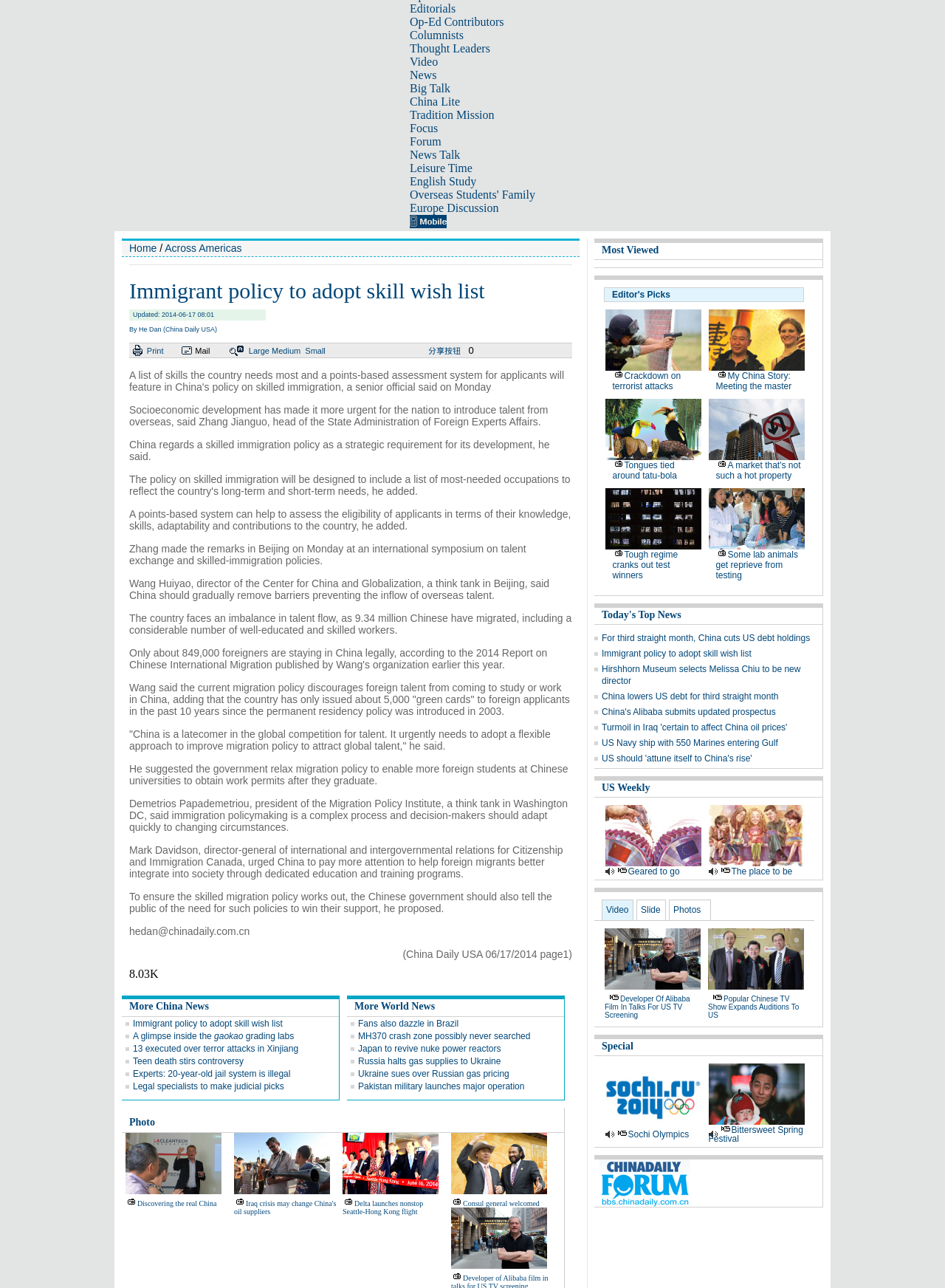What is the topic of the article?
Based on the image, provide a one-word or brief-phrase response.

Immigrant policy